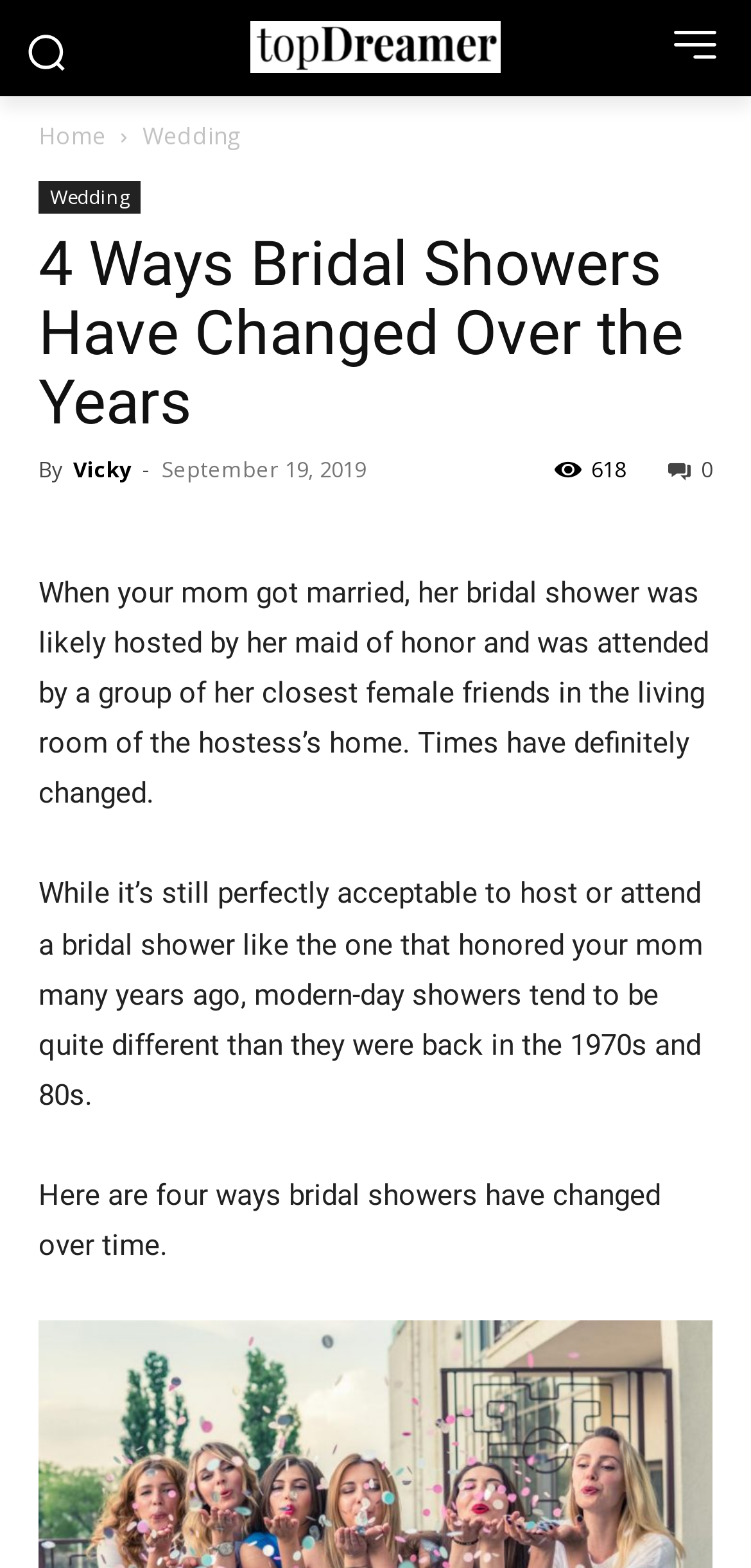Describe all the visual and textual components of the webpage comprehensively.

The webpage is about the changes in bridal showers over the years. At the top left, there is a small image, and next to it, a logo link is positioned. On the top right, another small image is located. Below the logo, there are two links, "Home" and "Wedding", with the latter having a dropdown menu.

The main content of the webpage is a article titled "4 Ways Bridal Showers Have Changed Over the Years". The title is followed by the author's name, "Vicky", and the publication date, "September 19, 2019". Below the title, there is a brief introduction to the topic, explaining how bridal showers have evolved over time.

The article is divided into paragraphs, with the first one describing the traditional bridal shower setting. The second paragraph highlights the differences between modern-day showers and those in the past. The third paragraph introduces the main topic of the article, which is the four ways bridal showers have changed over time.

On the top right corner of the article, there is a link with a share icon and the number of shares, "618".